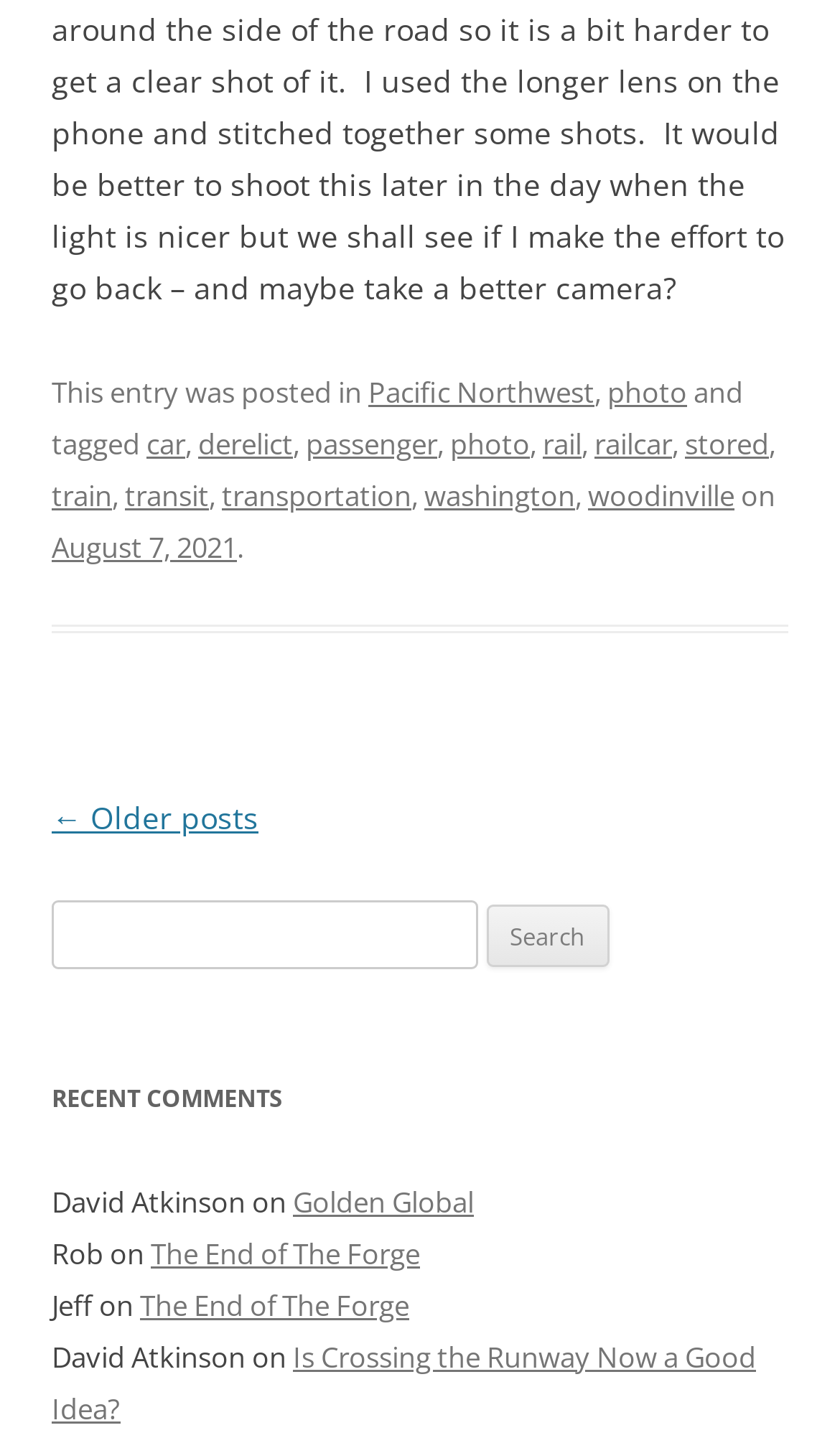Identify the bounding box coordinates necessary to click and complete the given instruction: "Click on the link 'Pacific Northwest'".

[0.438, 0.258, 0.708, 0.285]